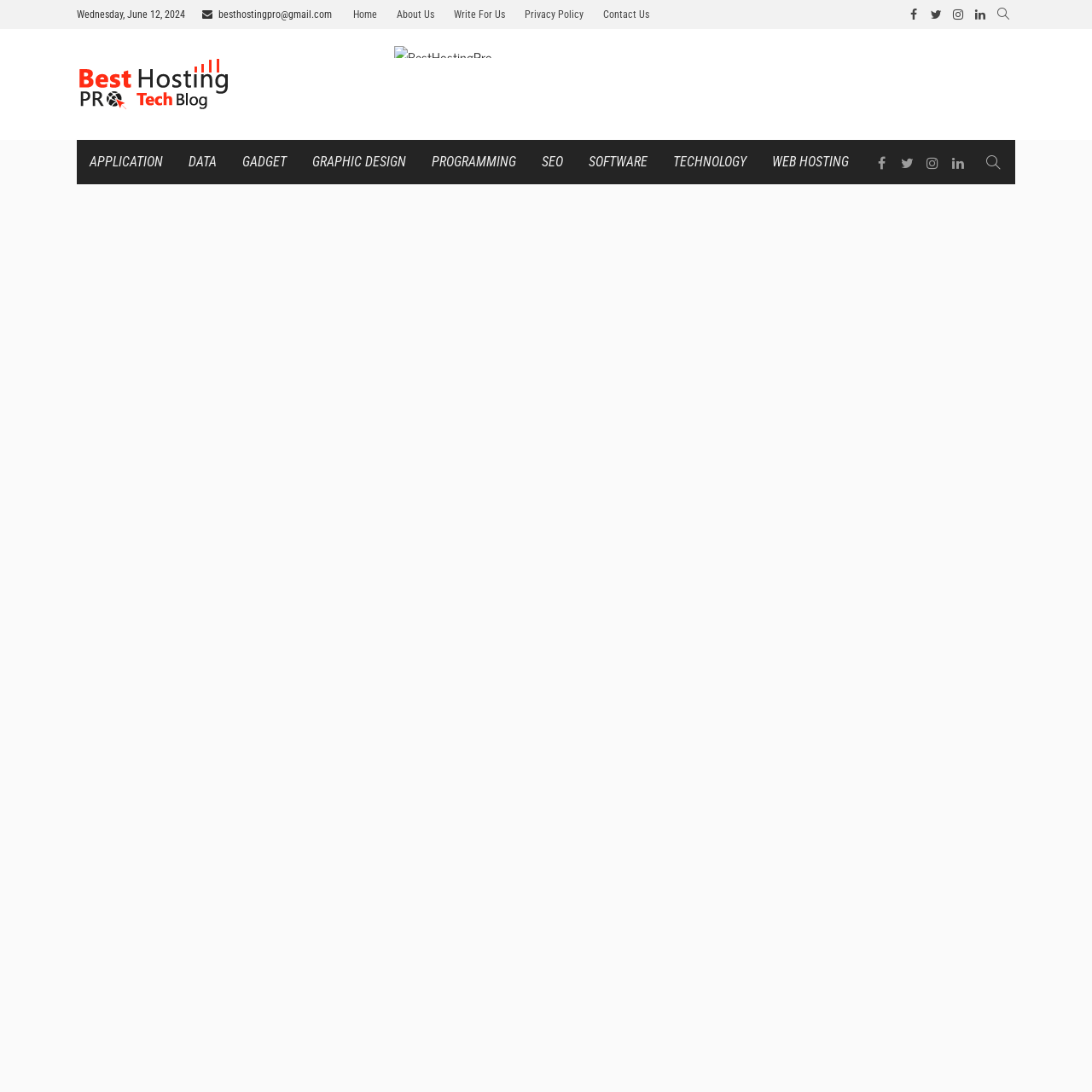Explain the webpage's design and content in an elaborate manner.

This webpage appears to be a blog or article page from BestHostingPro, with a focus on search engine optimization (SEO). At the top left, there is a date "Wednesday, June 12, 2024" and an email address "besthostingpro@gmail.com". 

Below these, there is a navigation menu with links to "Home", "About Us", "Write For Us", "Privacy Policy", and "Contact Us". 

To the right of the navigation menu, there are social media links to Facebook, Twitter, Instagram, LinkedIn, and another unknown platform. 

On the top right, there is a logo of BestHostingPro, which is an image. Below the logo, there is a complementary section with a link to BestHostingPro, accompanied by an image of the same logo.

On the left side, there is a category menu with links to various topics such as "APPLICATION", "DATA", "GADGET", "GRAPHIC DESIGN", "PROGRAMMING", "SEO", "SOFTWARE", "TECHNOLOGY", and "WEB HOSTING". 

Below the category menu, there is another set of social media links to Facebook, Twitter, Instagram, LinkedIn, and the unknown platform. 

The main content of the webpage is not explicitly described in the accessibility tree, but based on the meta description, it likely discusses the benefits of using search engine optimization, with a focus on why SEO should be a priority in 2019.